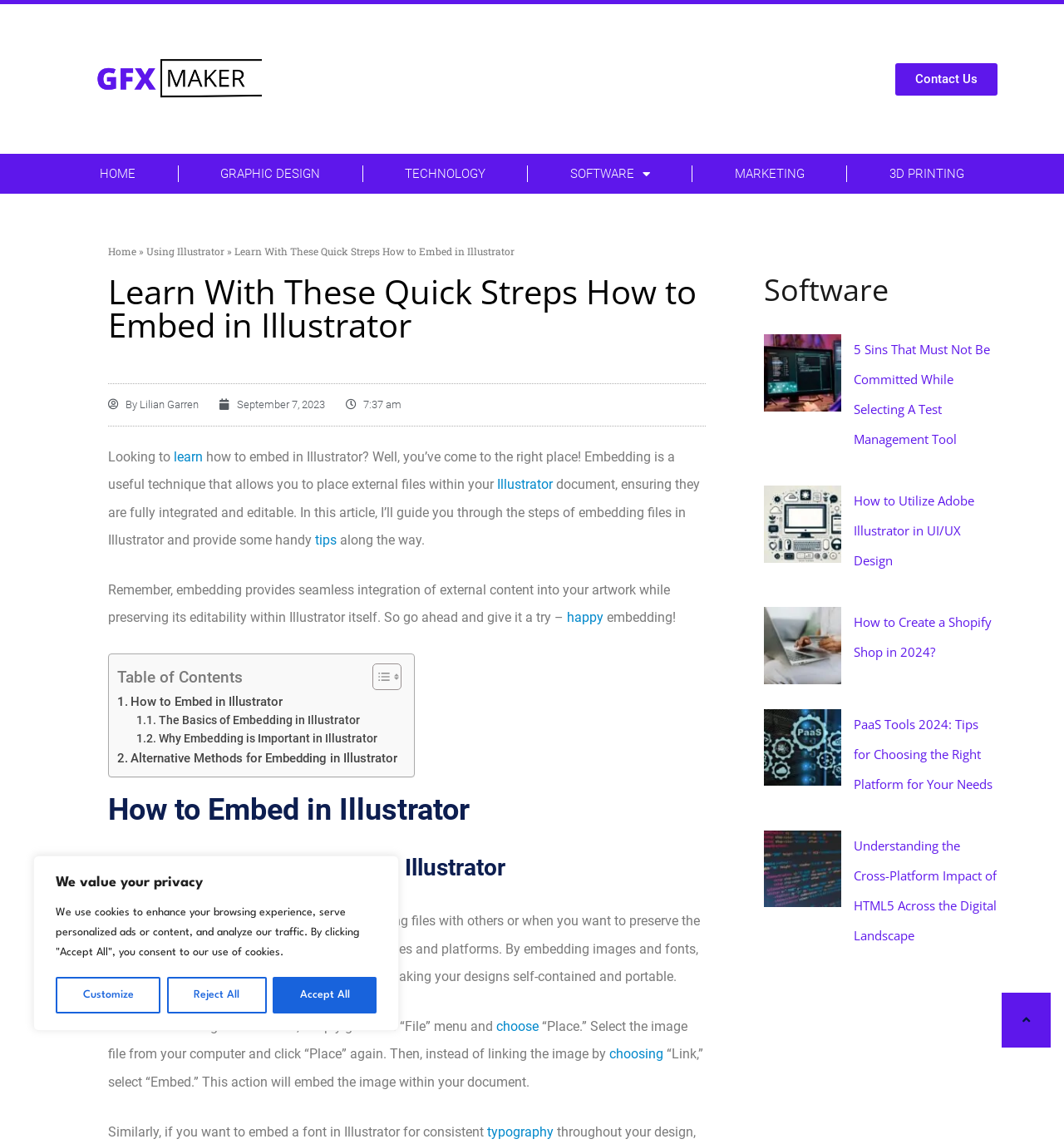Offer a detailed account of what is visible on the webpage.

This webpage is about learning how to embed in Illustrator, a useful technique for placing external files within the software. At the top, there is a privacy notice with buttons to customize, reject, or accept all cookies. Below this, there are several links to different sections of the website, including "HOME", "GRAPHIC DESIGN", "TECHNOLOGY", "SOFTWARE", "MARKETING", and "3D PRINTING".

The main content of the webpage is divided into sections, starting with an introduction that explains the benefits of embedding in Illustrator. This section is followed by a table of contents with links to different parts of the article, including "How to Embed in Illustrator", "The Basics of Embedding in Illustrator", "Why Embedding is Important in Illustrator", and "Alternative Methods for Embedding in Illustrator".

The article then delves into the details of embedding in Illustrator, explaining how to embed images and fonts, and the benefits of doing so. The text is accompanied by headings that break up the content into clear sections. There are also several links throughout the article that provide additional information on related topics.

At the bottom of the webpage, there is a section with a heading "Software" and a link to an unknown destination. There are also several other links and buttons scattered throughout the webpage, including a contact us link and a button to toggle the table of contents.